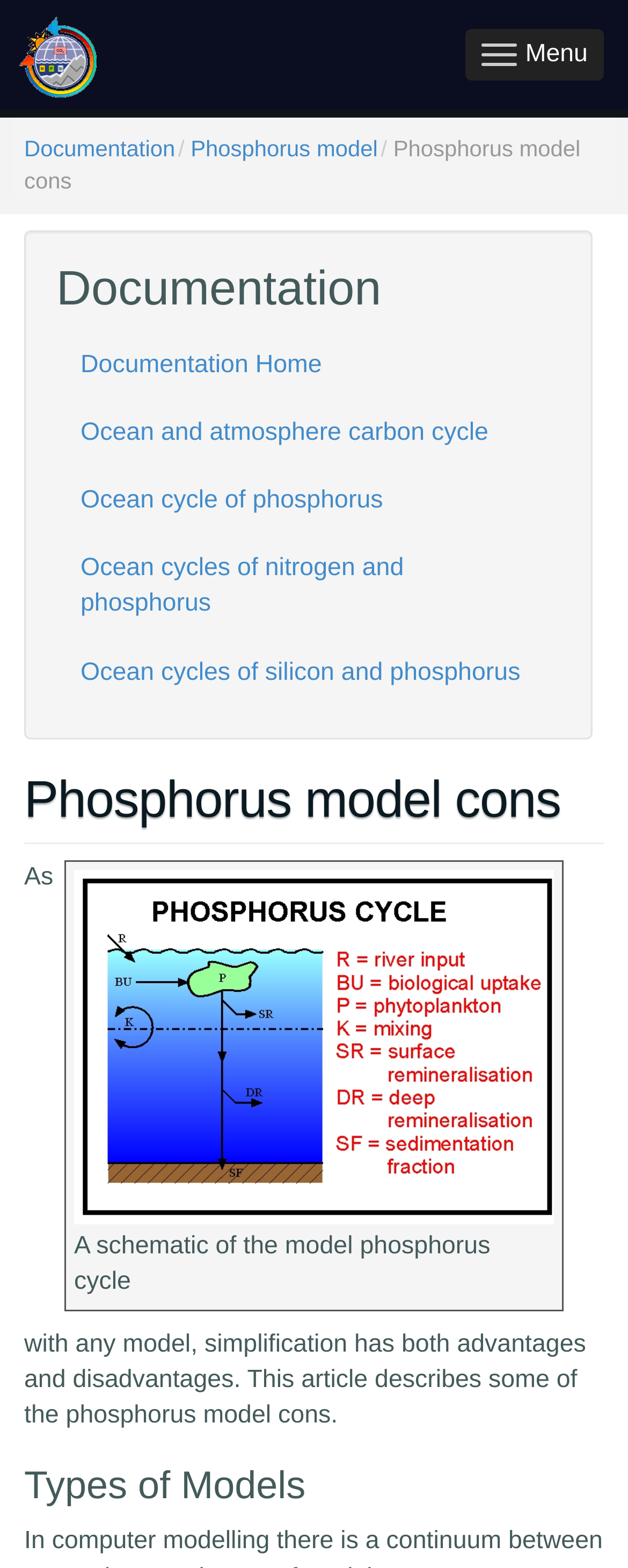Observe the image and answer the following question in detail: What is the purpose of the 'Menu' button?

The 'Menu' button is likely used to navigate to other parts of the website or to access additional features. Its placement at the top right corner of the webpage suggests that it is a primary navigation element, and its label 'Menu' implies that it will provide access to a list of options or links.